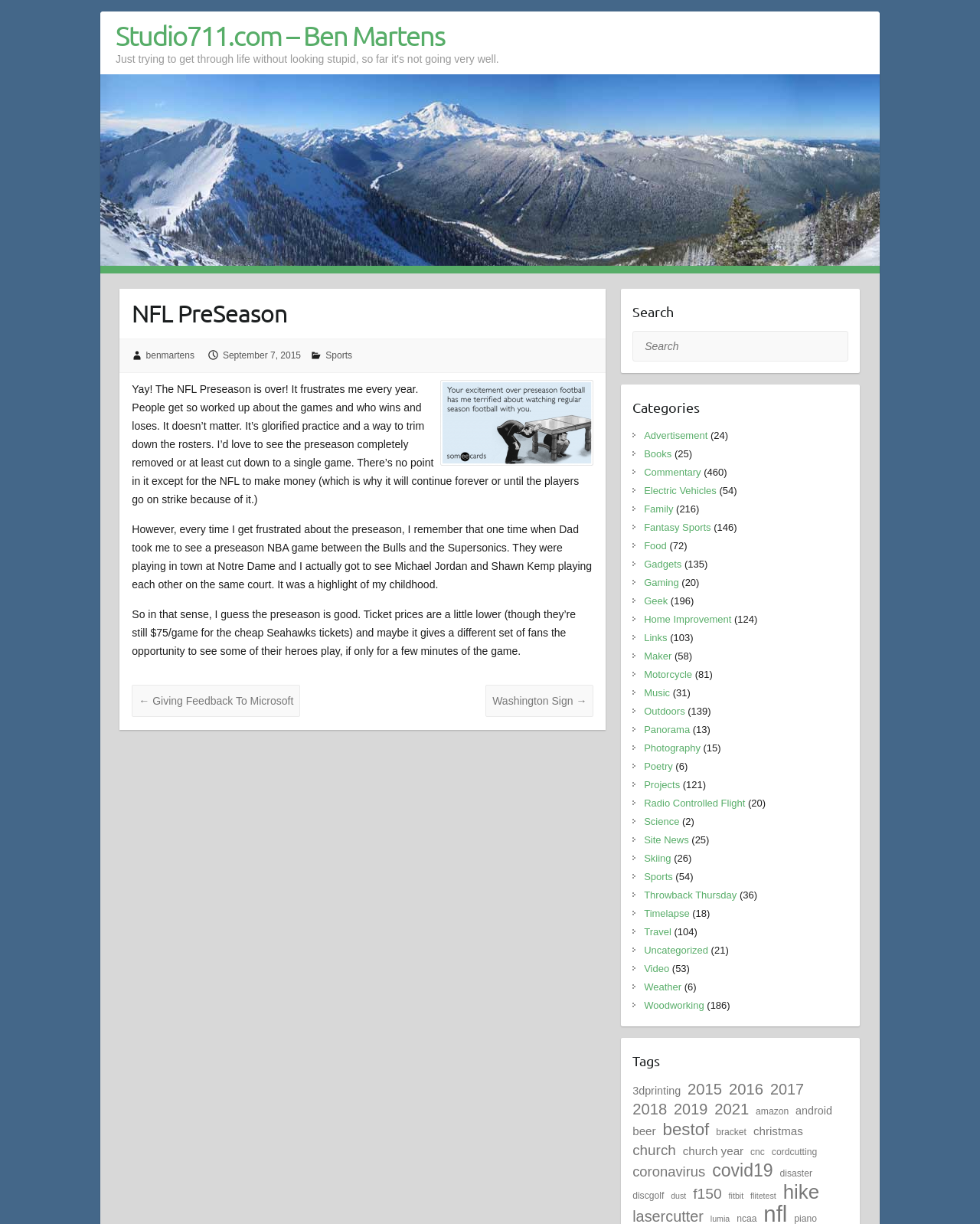Locate the bounding box of the UI element described by: "church year" in the given webpage screenshot.

[0.697, 0.929, 0.759, 0.952]